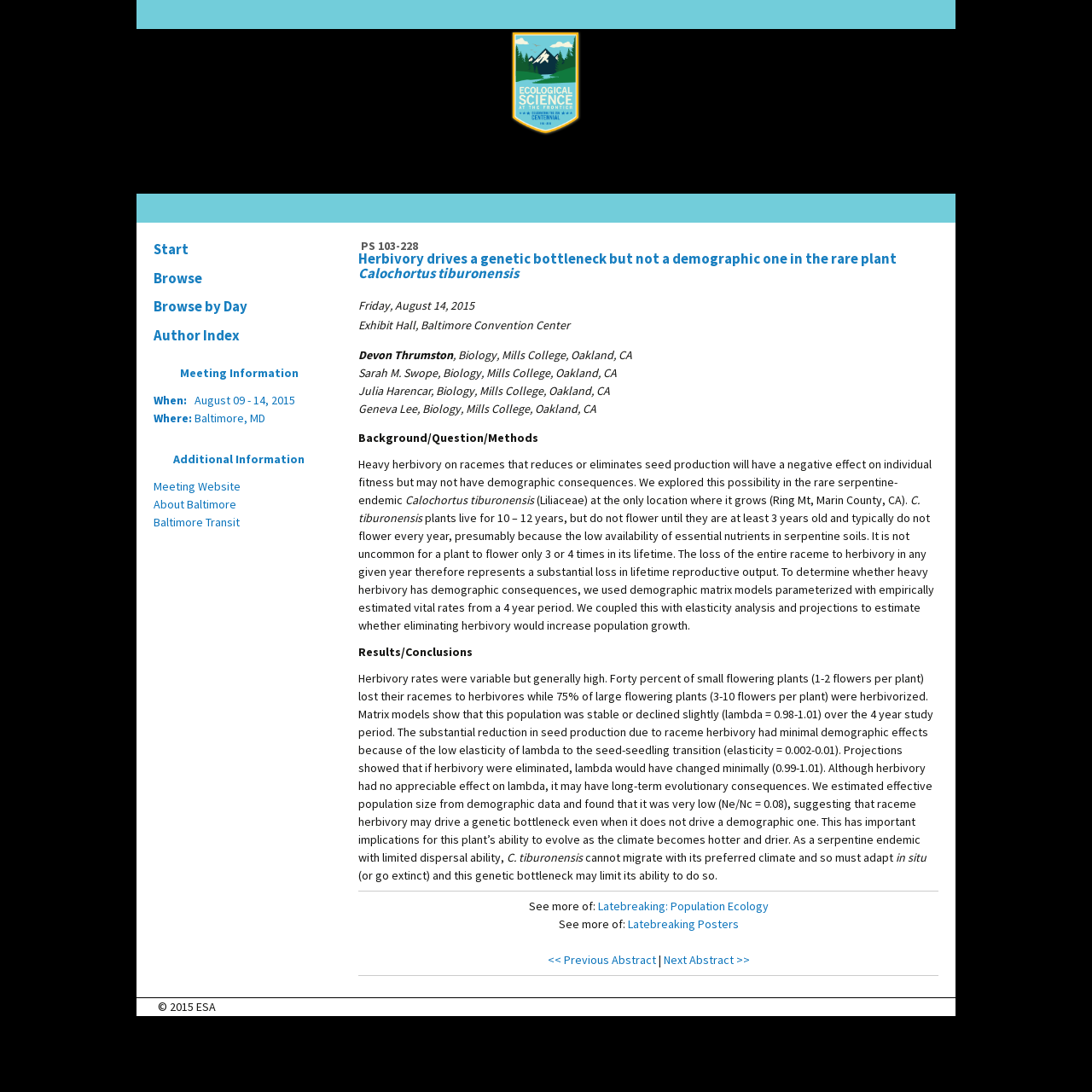What is the title of the abstract?
Refer to the screenshot and deliver a thorough answer to the question presented.

The title of the abstract is obtained from the heading element 'PS 103-228 Herbivory drives a genetic bottleneck but not a demographic one in the rare plant Calochortus tiburonensis' which is located at the top of the webpage.